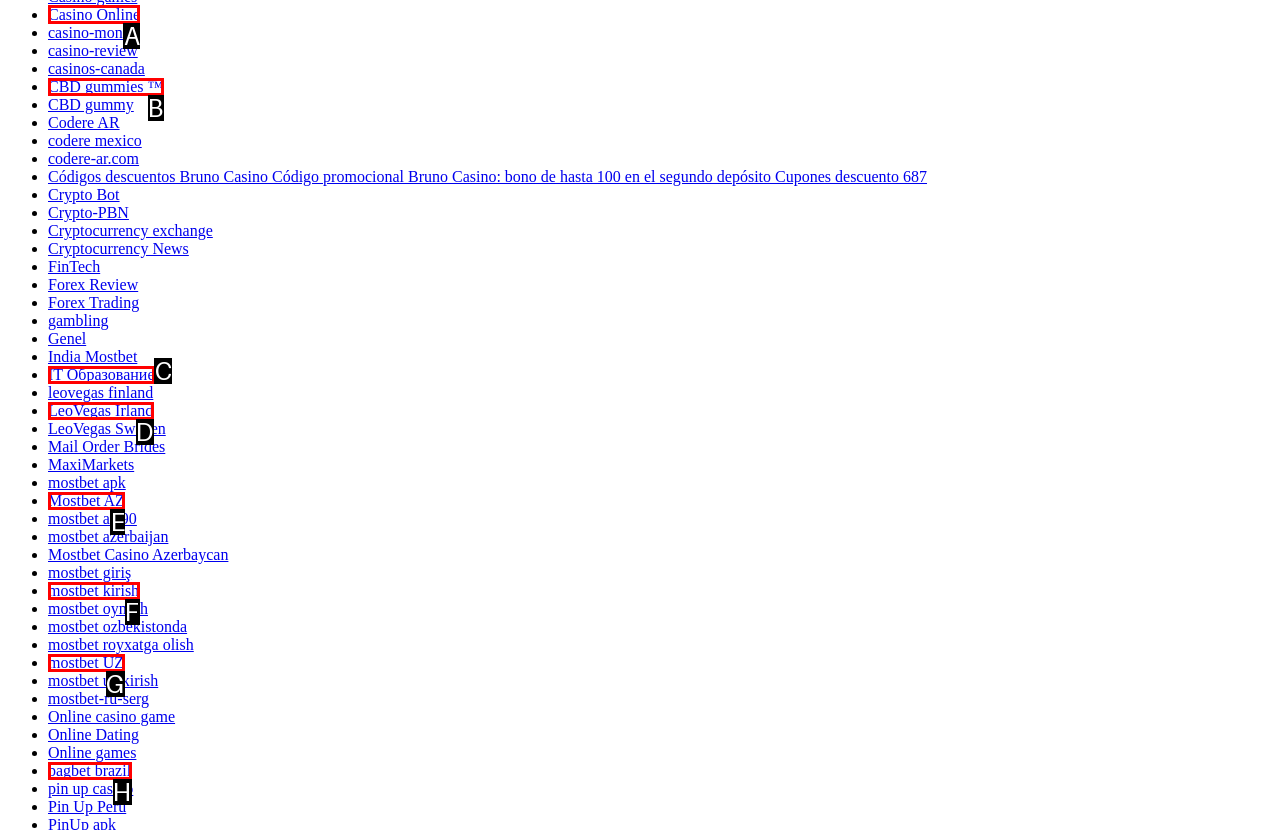Select the appropriate HTML element that needs to be clicked to execute the following task: Click on Casino Online. Respond with the letter of the option.

A